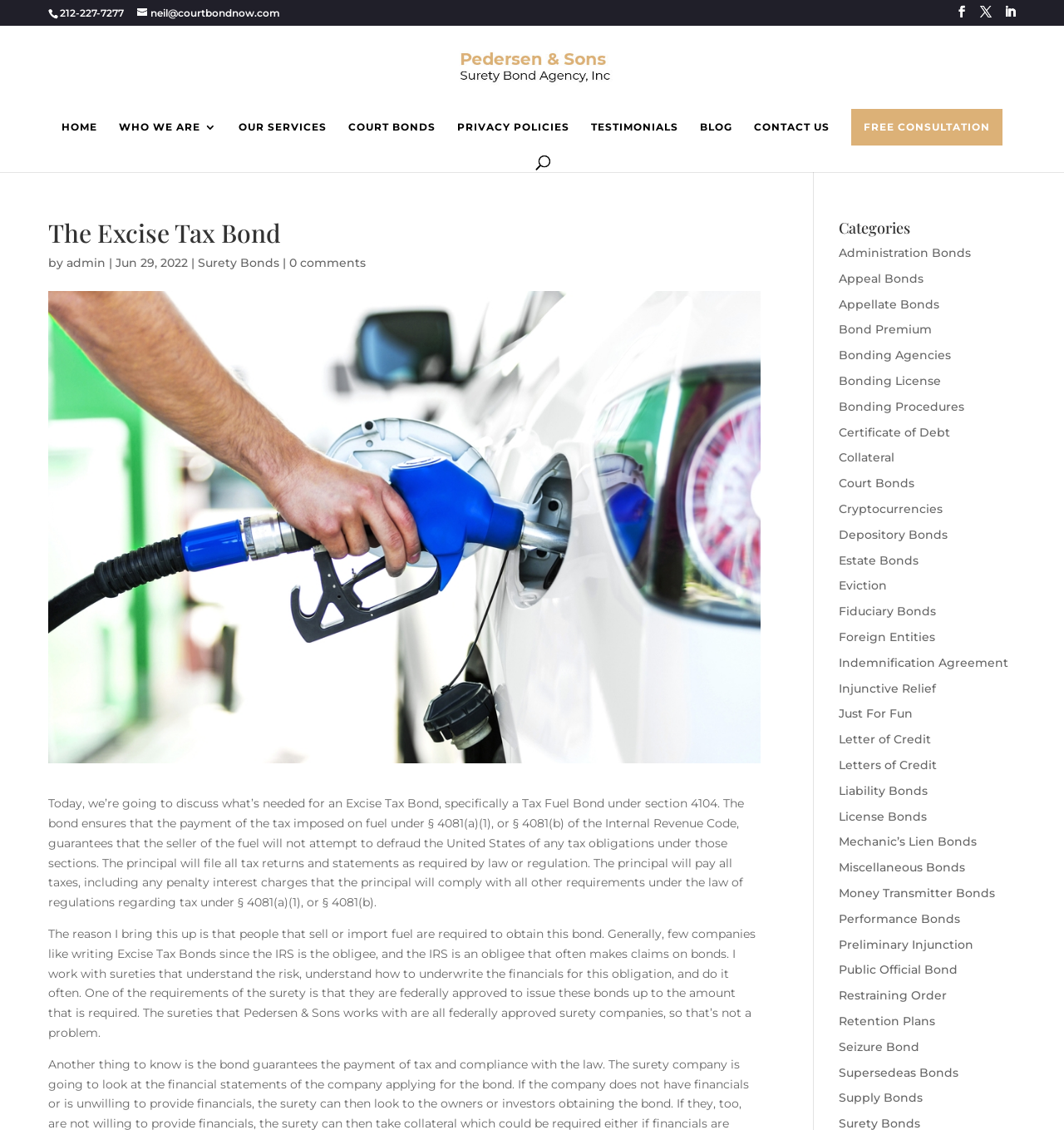Please find and report the bounding box coordinates of the element to click in order to perform the following action: "Search for something". The coordinates should be expressed as four float numbers between 0 and 1, in the format [left, top, right, bottom].

[0.113, 0.022, 0.932, 0.024]